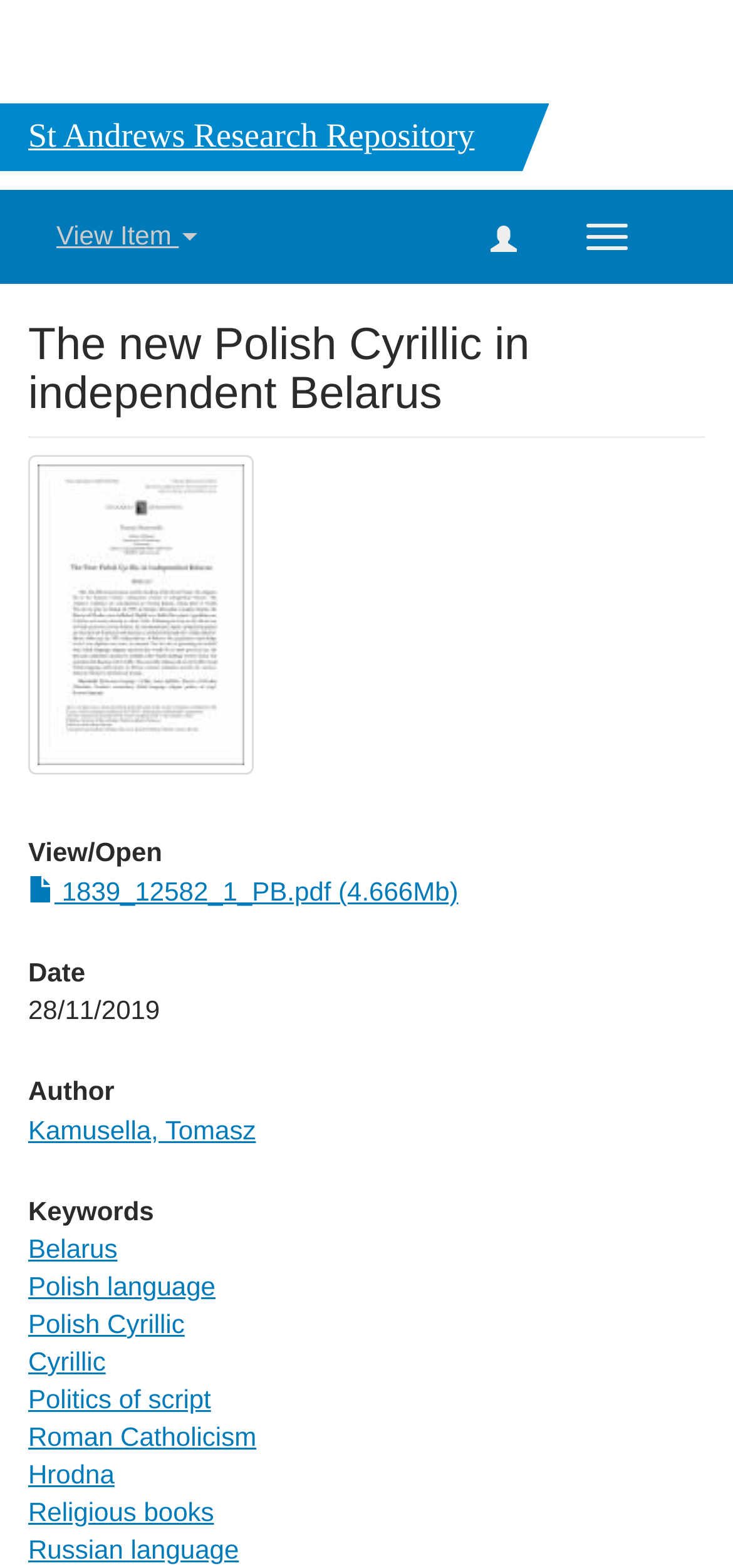Find the bounding box coordinates of the clickable area required to complete the following action: "View Item".

[0.077, 0.14, 0.27, 0.159]